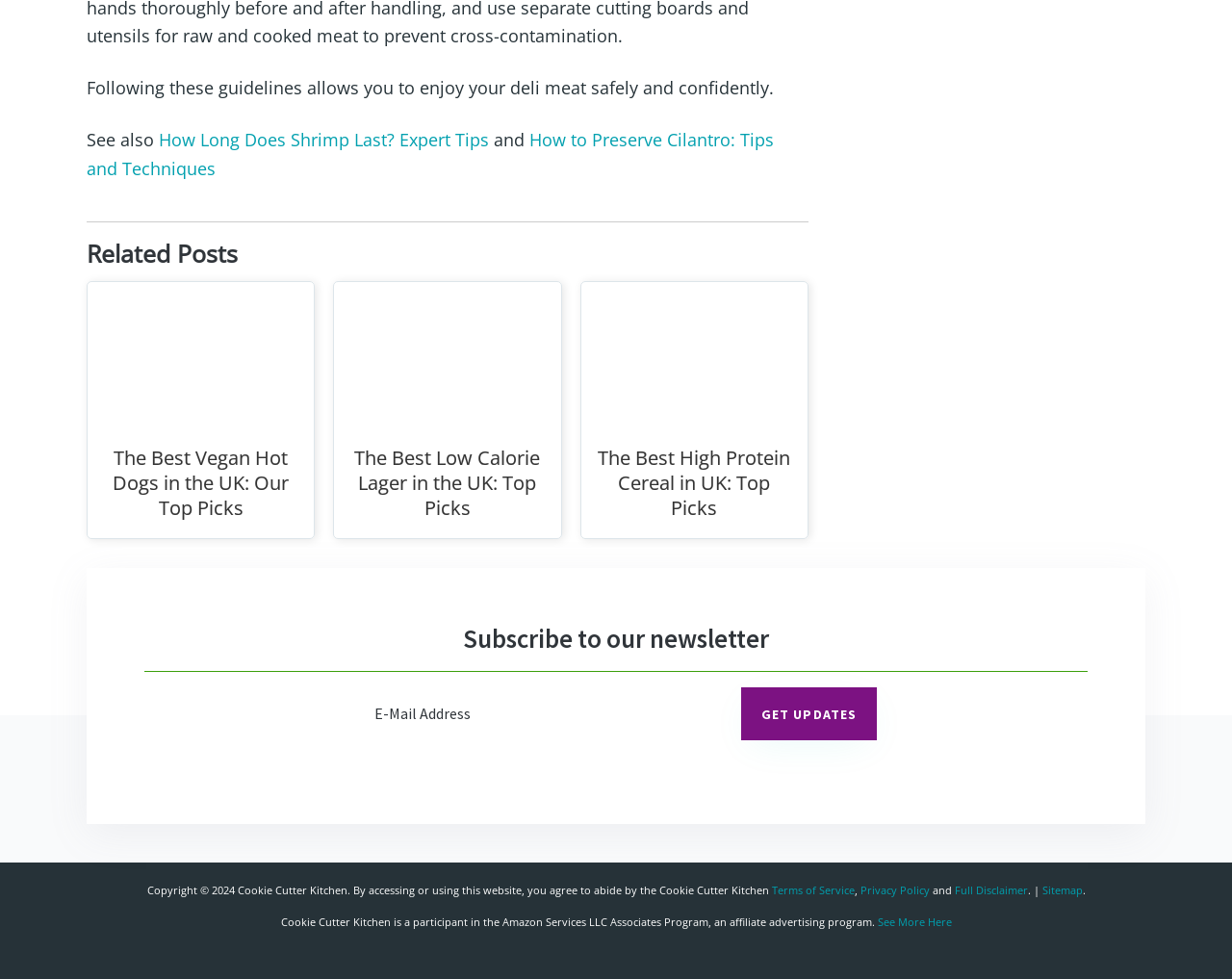What is the topic of the related posts?
Please give a detailed answer to the question using the information shown in the image.

Based on the links provided under the 'Related Posts' heading, it appears that the topic of the related posts is food and drinks, as they include articles about vegan hot dogs, low-calorie lager, and high-protein cereal.